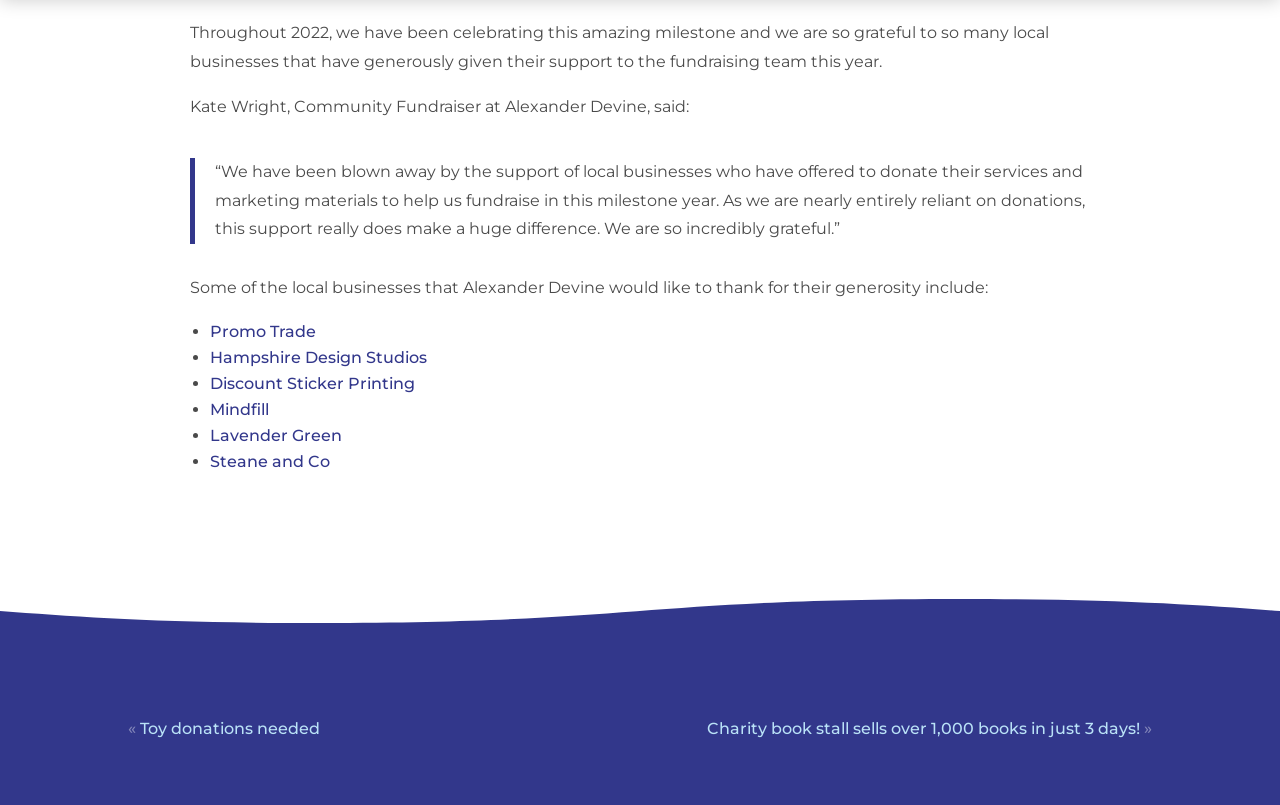Please answer the following question using a single word or phrase: 
What is the topic of the linked article 'Toy donations needed'?

Toy donations